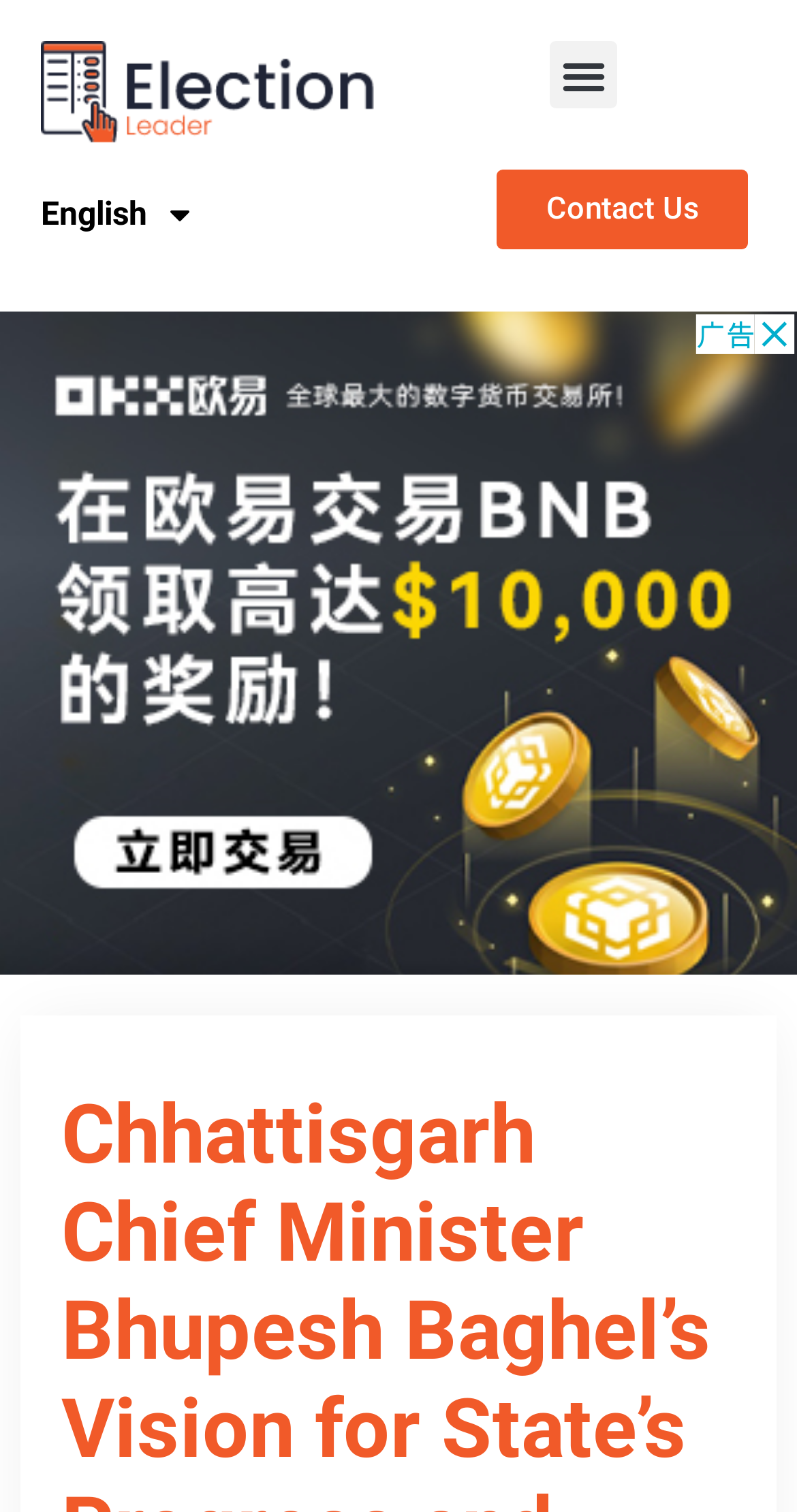What is the purpose of the button at the top right?
Based on the content of the image, thoroughly explain and answer the question.

I examined the button element at the top right of the webpage and found that its description is 'Menu Toggle', suggesting that it is used to toggle the menu.